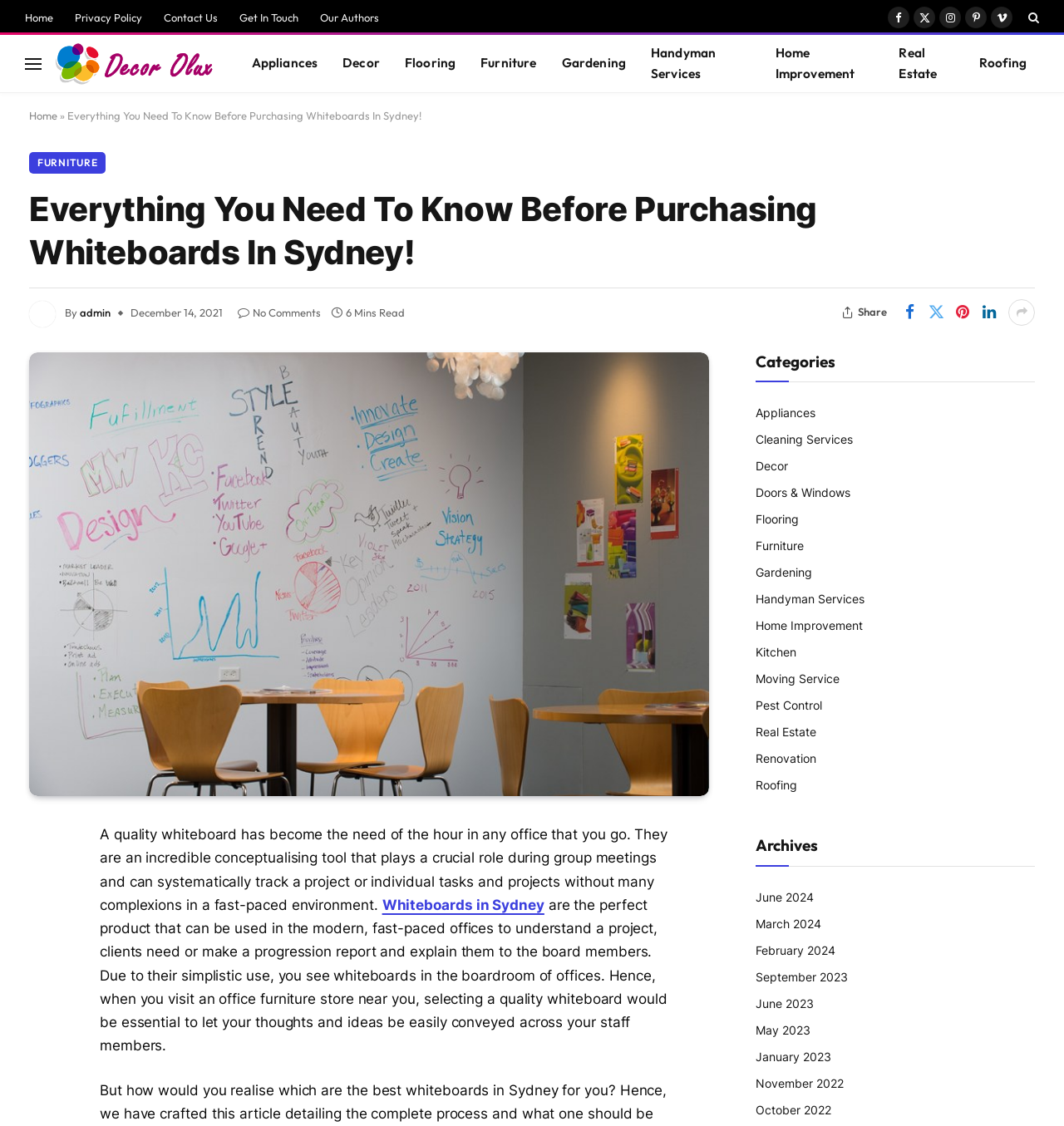Please determine the bounding box coordinates, formatted as (top-left x, top-left y, bottom-right x, bottom-right y), with all values as floating point numbers between 0 and 1. Identify the bounding box of the region described as: Privacy Policy

[0.06, 0.002, 0.144, 0.029]